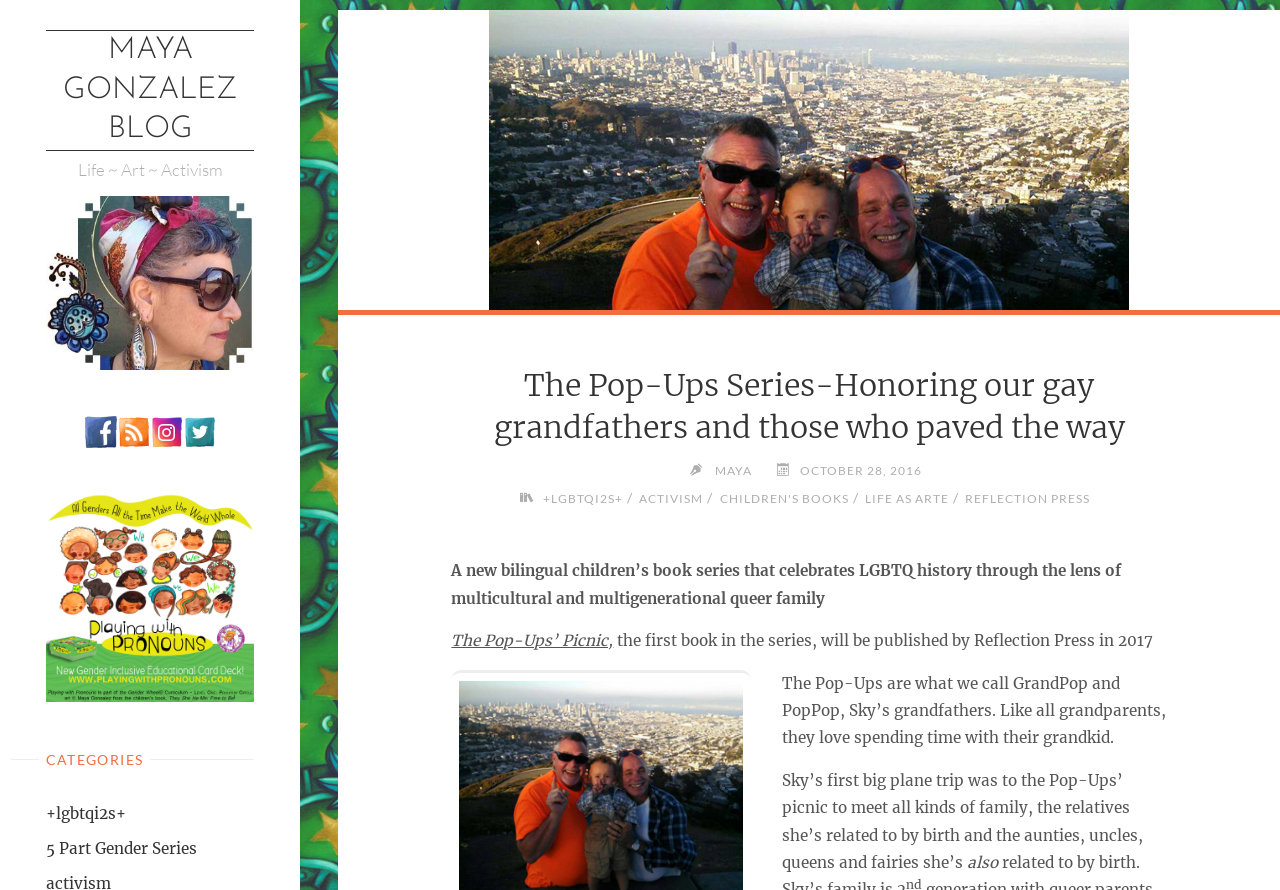Please indicate the bounding box coordinates of the element's region to be clicked to achieve the instruction: "View wishlist". Provide the coordinates as four float numbers between 0 and 1, i.e., [left, top, right, bottom].

None